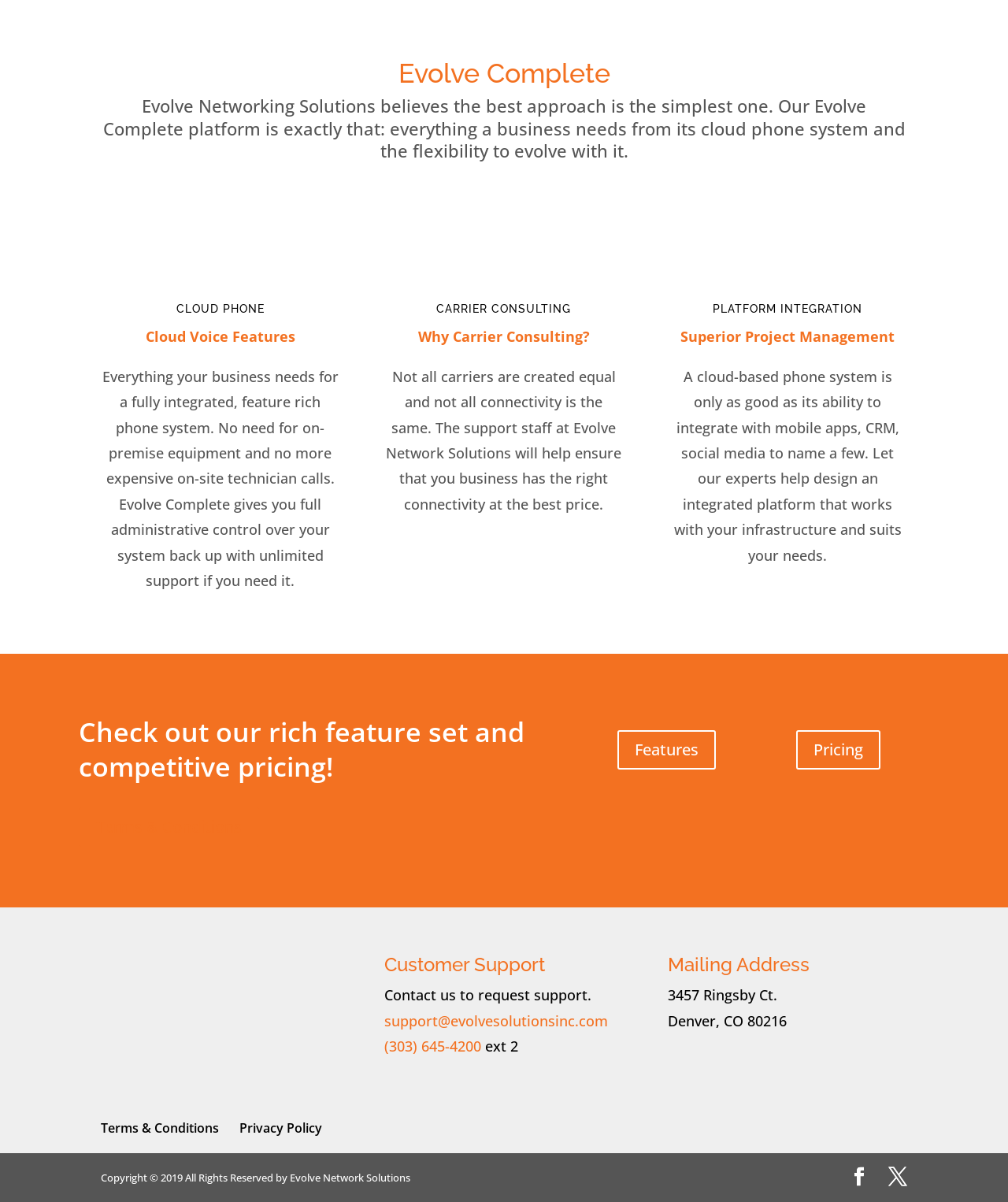Carefully observe the image and respond to the question with a detailed answer:
What is the address of the company?

The address is mentioned in the 'Mailing Address' section, which includes the street address '3457 Ringsby Ct.' and the city and zip code 'Denver, CO 80216'.